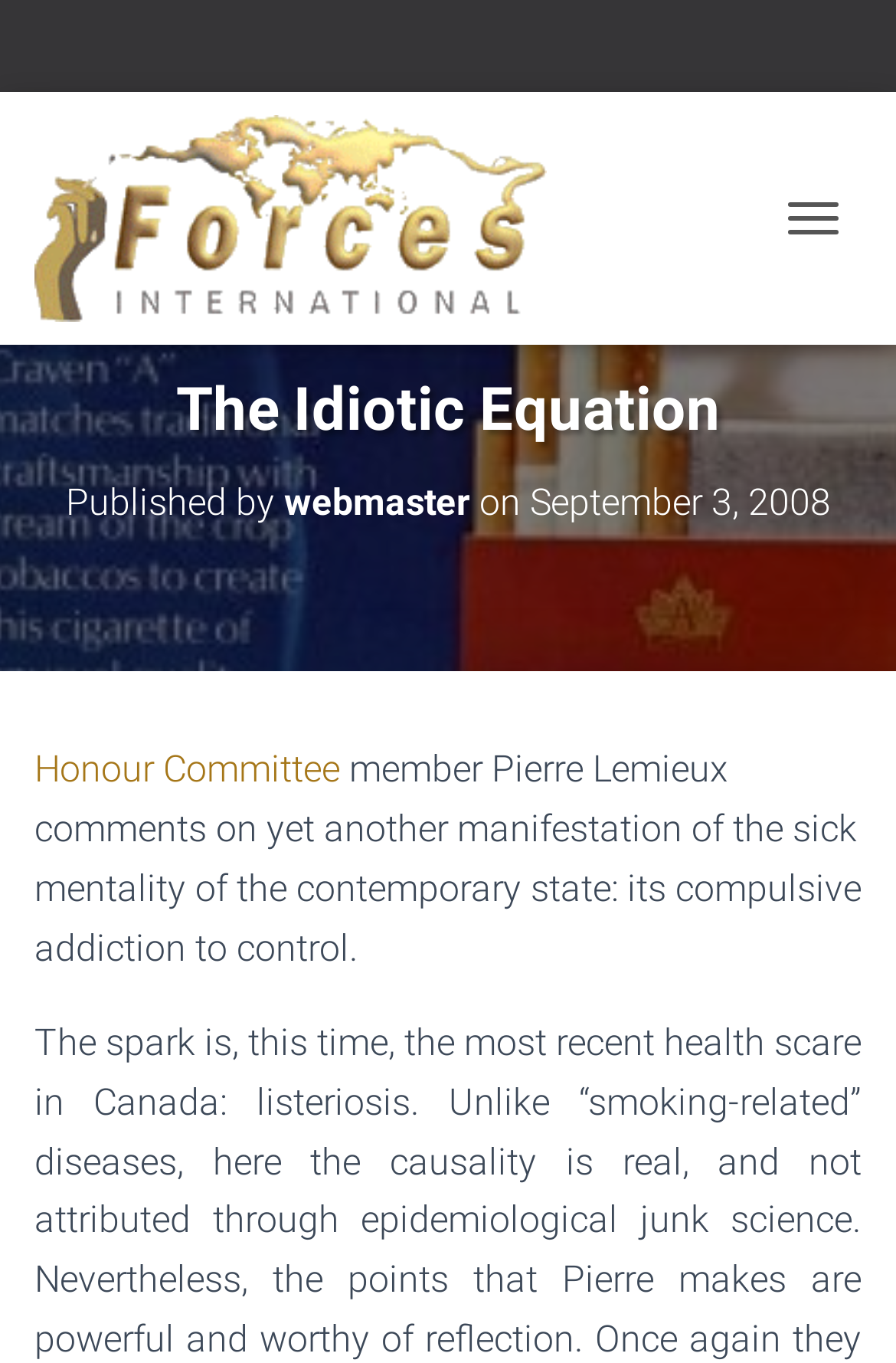What is the topic of the article?
Please provide a detailed answer to the question.

I found the answer by looking at the StaticText element with the text 'its compulsive addiction to control', which suggests that the topic of the article is related to control.